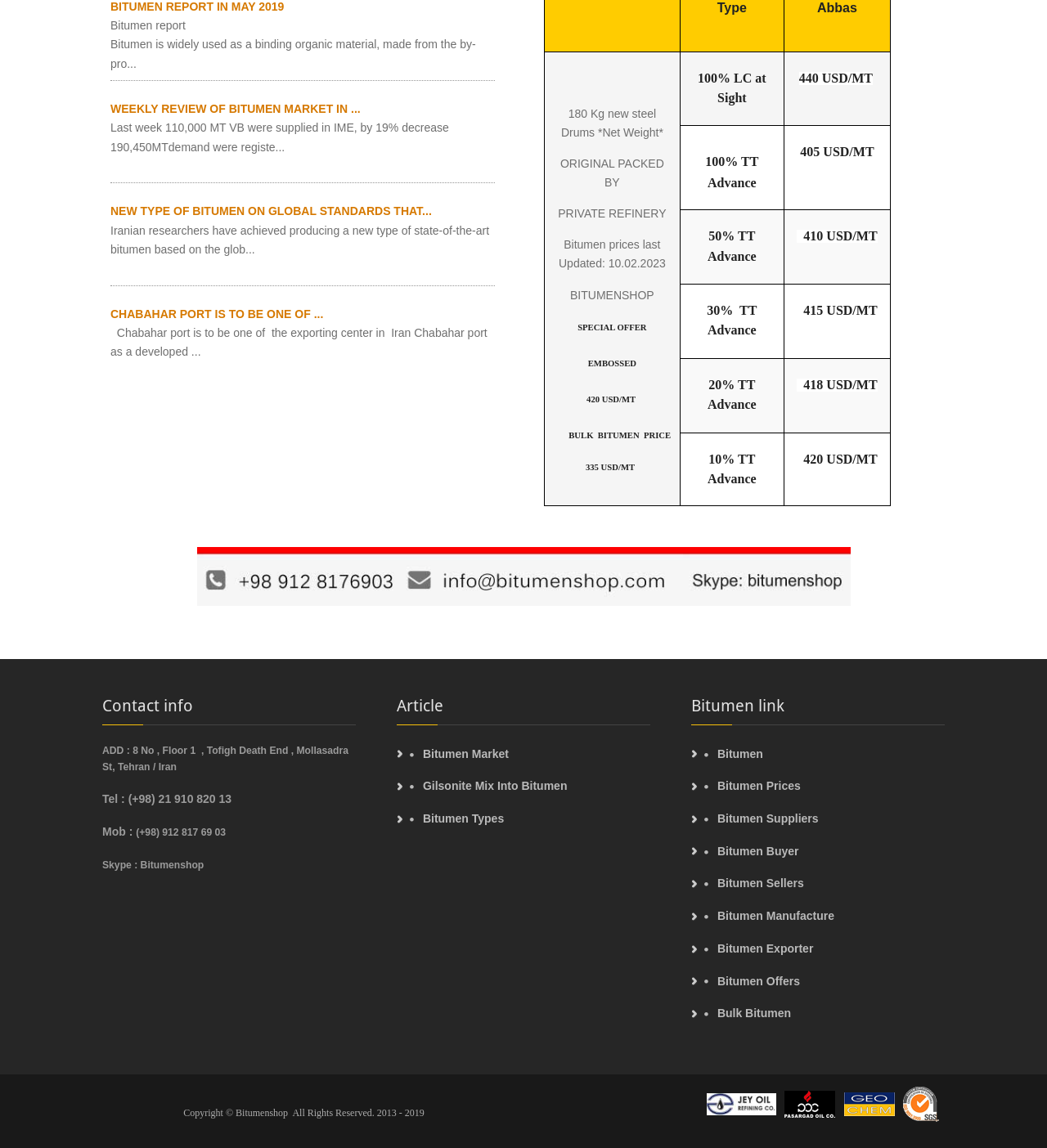Identify the bounding box for the UI element specified in this description: "Bitumen Suppliers". The coordinates must be four float numbers between 0 and 1, formatted as [left, top, right, bottom].

[0.672, 0.702, 0.902, 0.725]